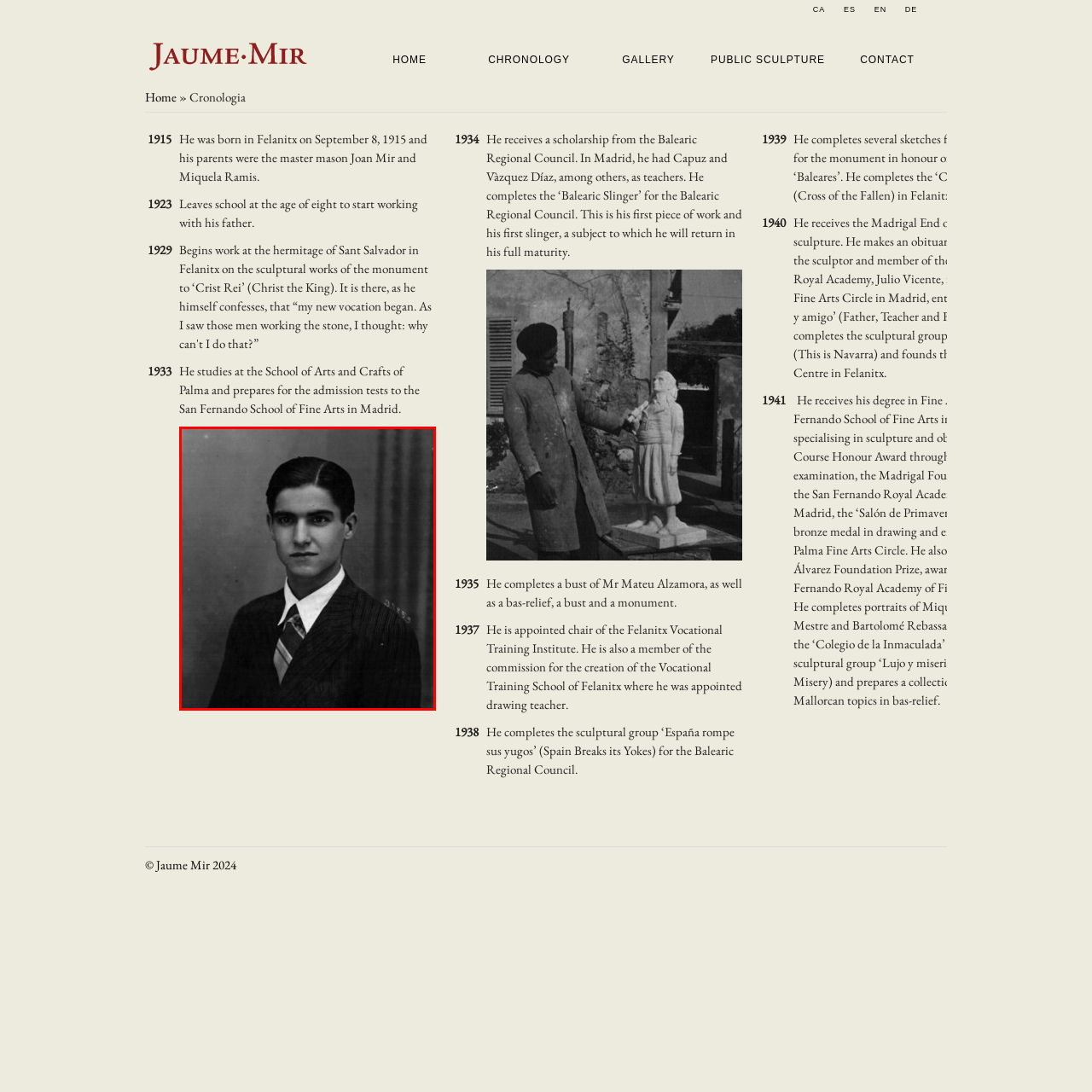In what year was this portrait of Jaume Mir taken?  
Pay attention to the image within the red frame and give a detailed answer based on your observations from the image.

The caption suggests that this portrait of Jaume Mir was taken around 1930, which is a significant period in his life as he was on the brink of a remarkable career in sculpture.